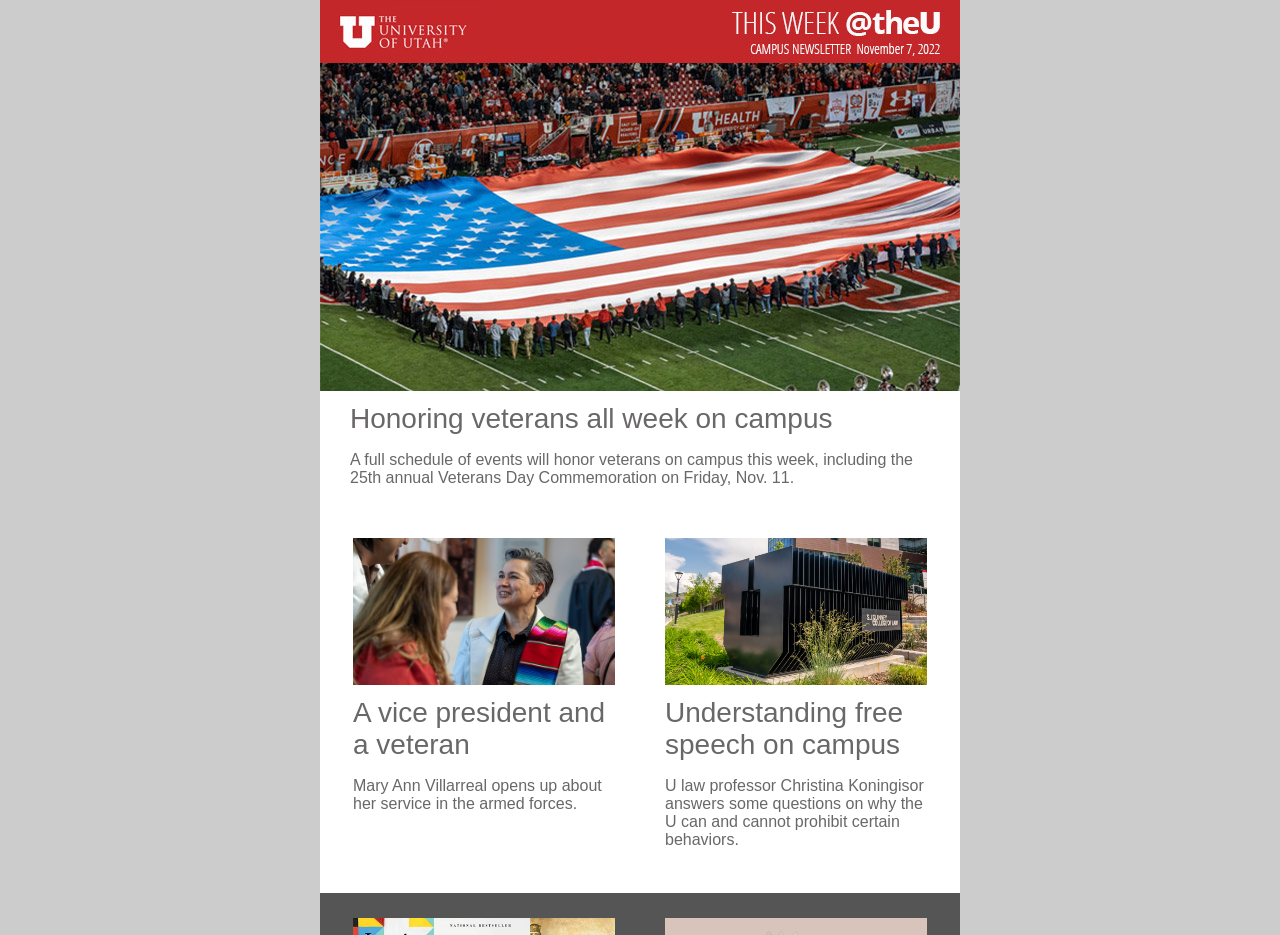How many annual Veterans Day Commemoration events have been held?
Examine the image and give a concise answer in one word or a short phrase.

25